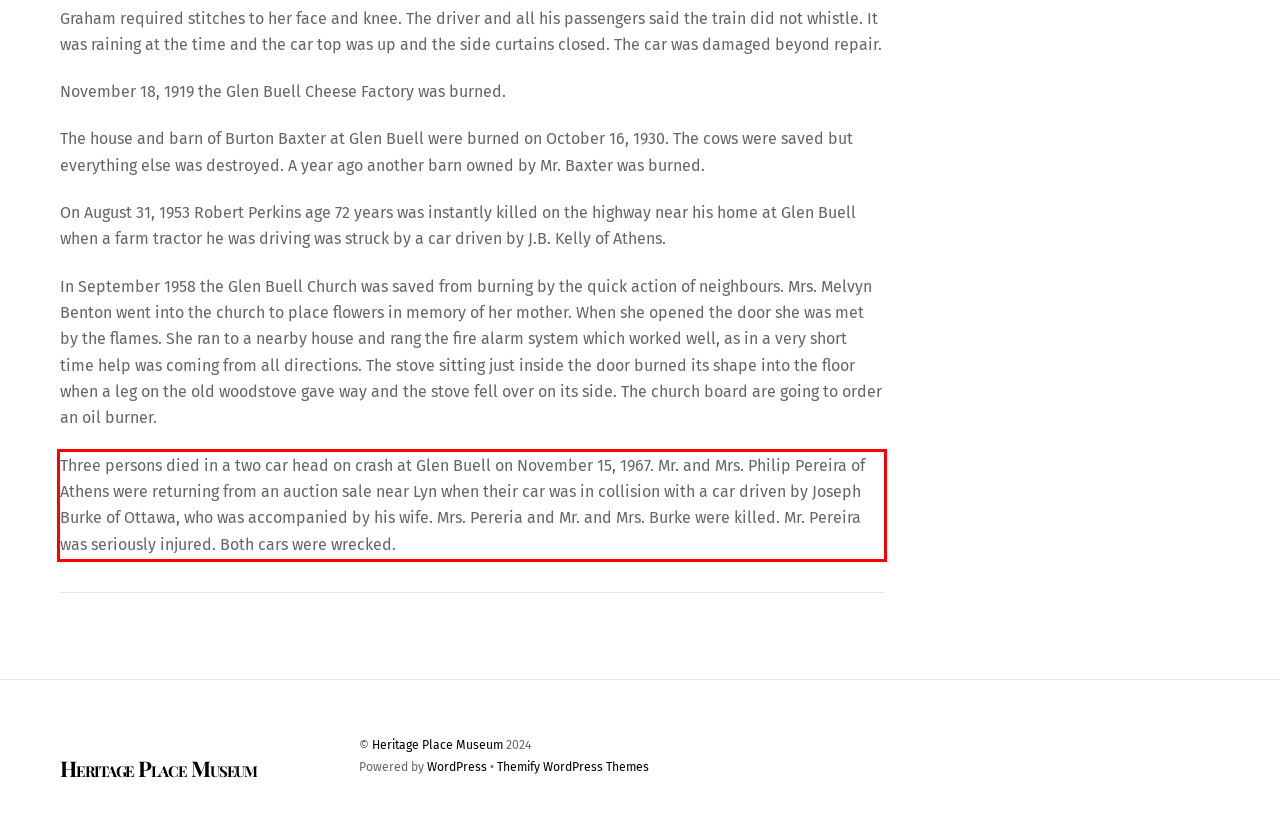Please extract the text content from the UI element enclosed by the red rectangle in the screenshot.

Three persons died in a two car head on crash at Glen Buell on November 15, 1967. Mr. and Mrs. Philip Pereira of Athens were returning from an auction sale near Lyn when their car was in collision with a car driven by Joseph Burke of Ottawa, who was accompanied by his wife. Mrs. Pereria and Mr. and Mrs. Burke were killed. Mr. Pereira was seriously injured. Both cars were wrecked.